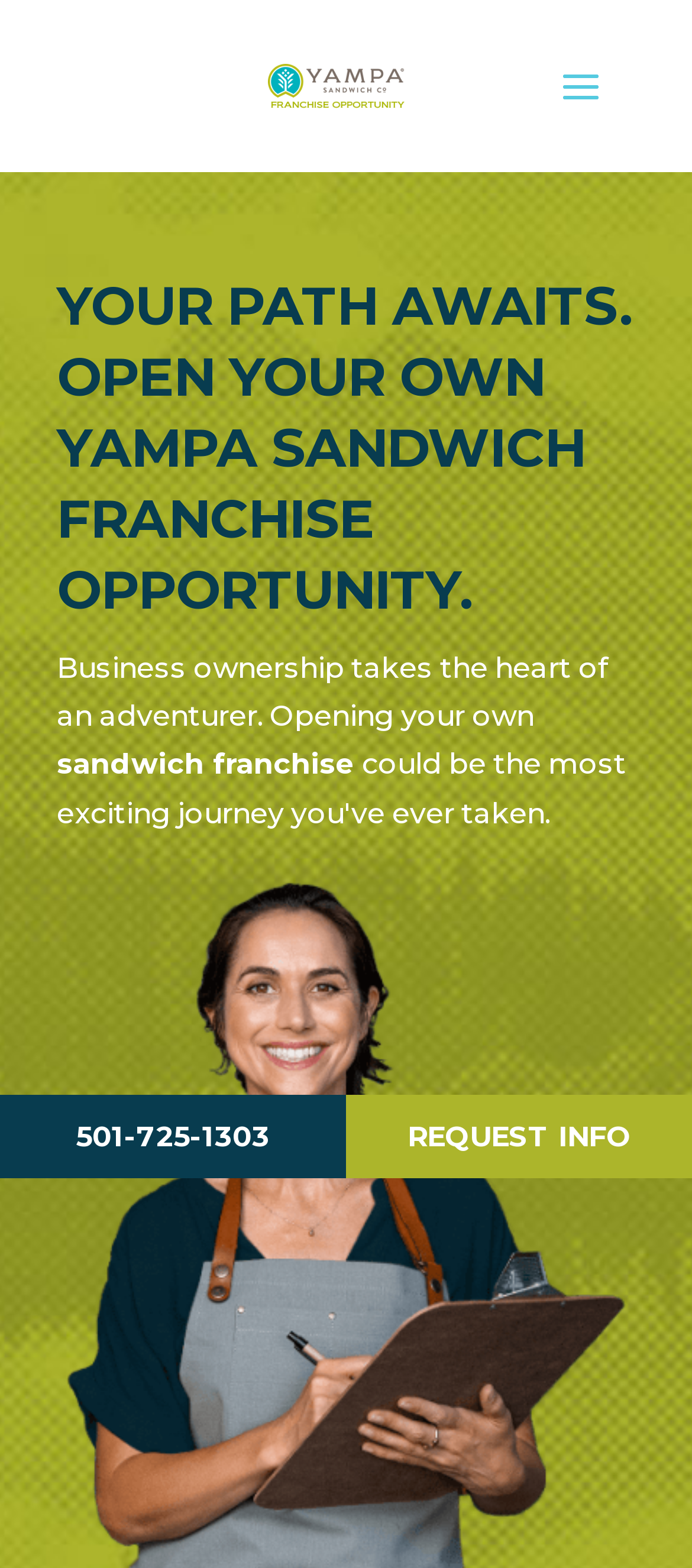Provide a short answer using a single word or phrase for the following question: 
What is the name of the sandwich franchise?

Yampa Sandwich